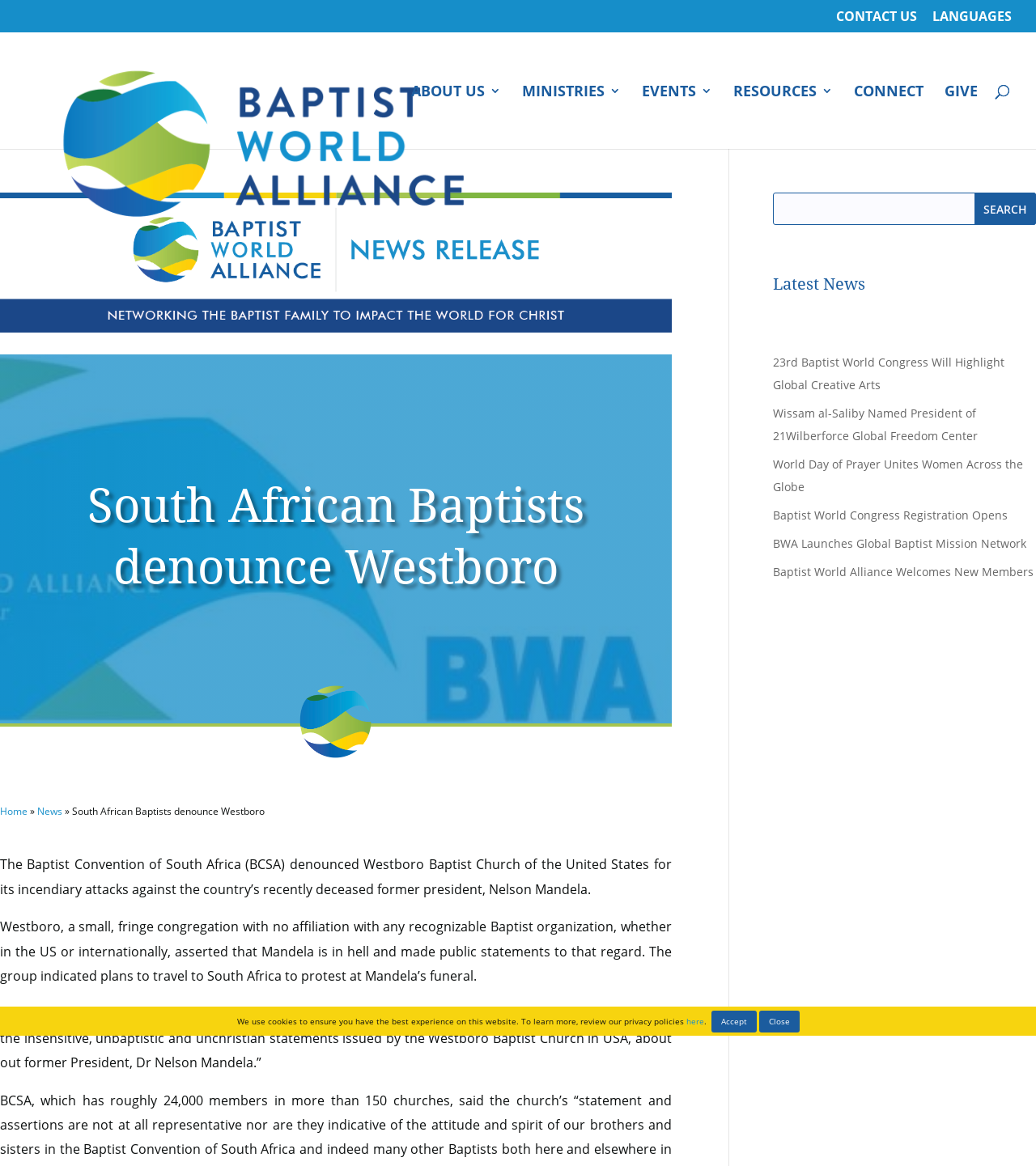Please mark the clickable region by giving the bounding box coordinates needed to complete this instruction: "View the EVENTS page".

[0.62, 0.073, 0.688, 0.128]